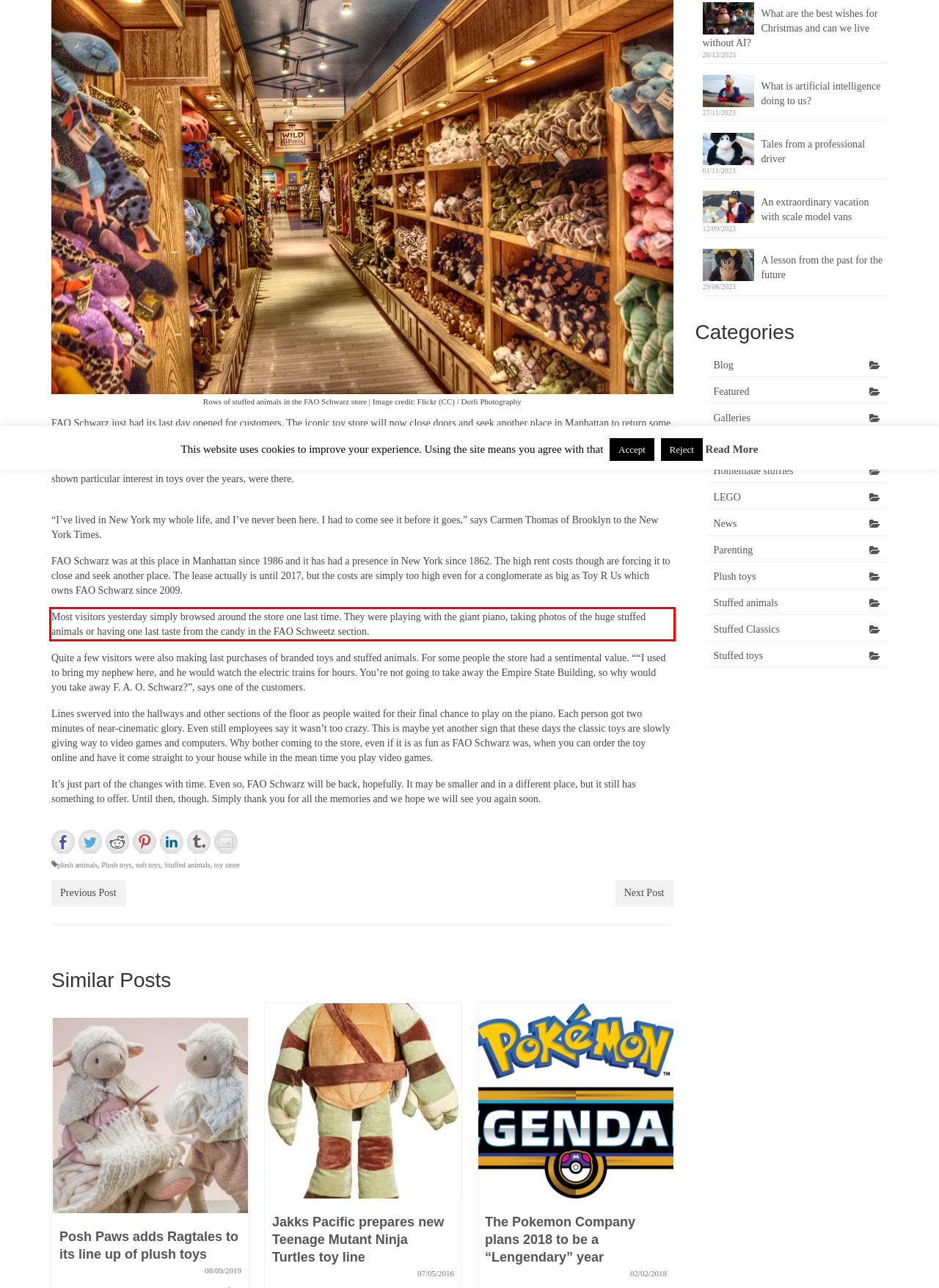Please identify and extract the text content from the UI element encased in a red bounding box on the provided webpage screenshot.

Most visitors yesterday simply browsed around the store one last time. They were playing with the giant piano, taking photos of the huge stuffed animals or having one last taste from the candy in the FAO Schweetz section.